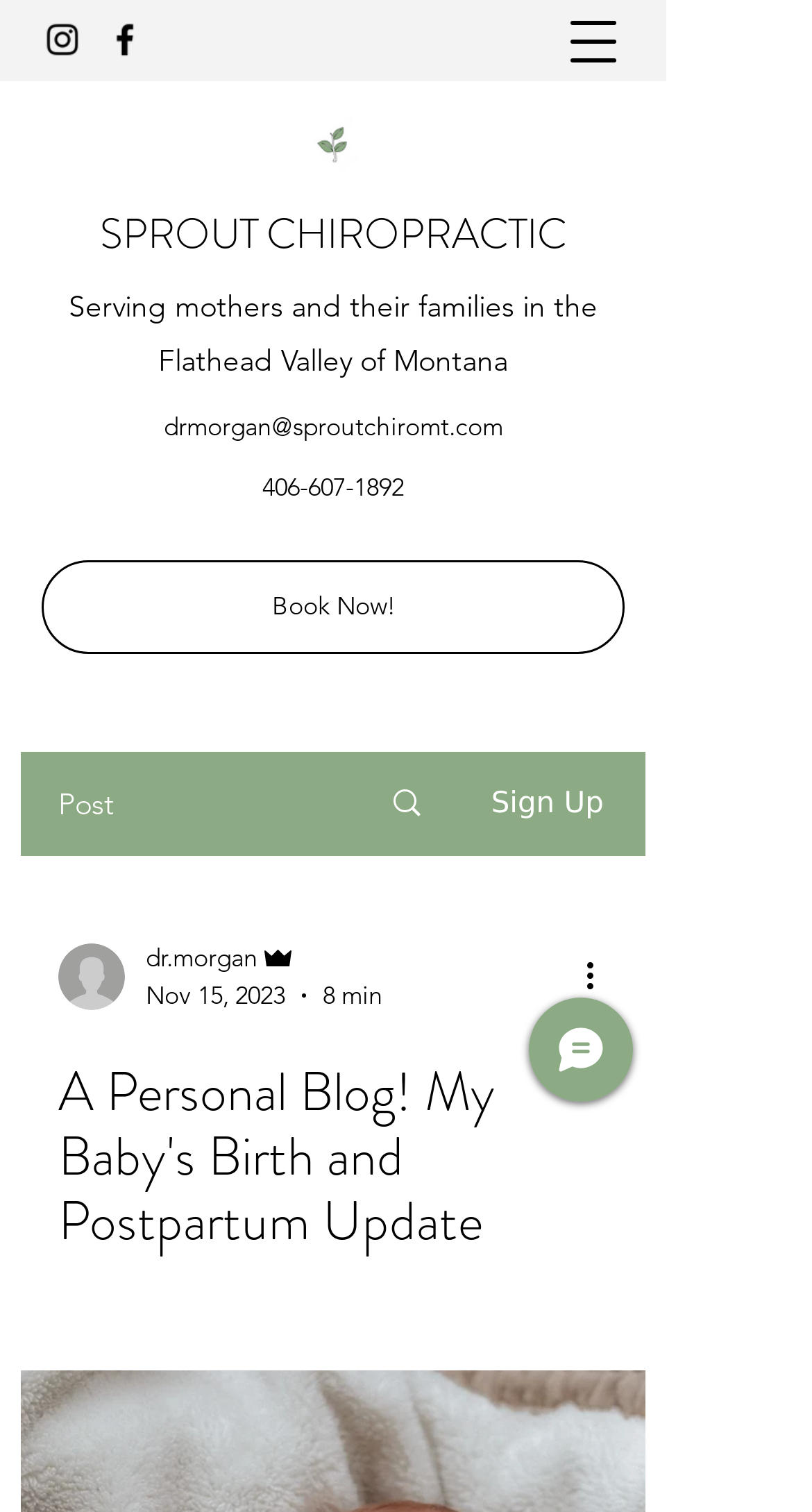Indicate the bounding box coordinates of the element that needs to be clicked to satisfy the following instruction: "Visit Instagram". The coordinates should be four float numbers between 0 and 1, i.e., [left, top, right, bottom].

[0.051, 0.012, 0.103, 0.04]